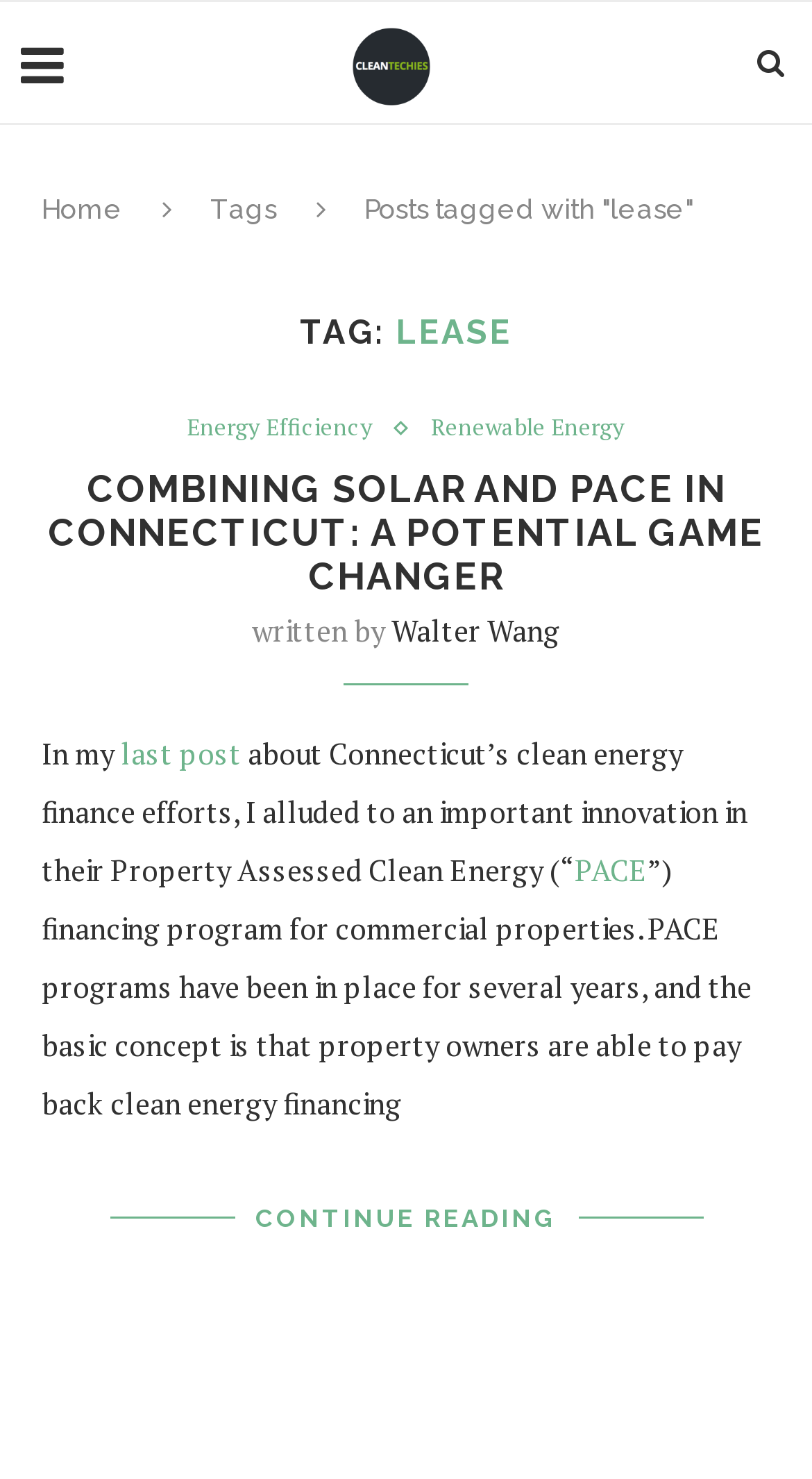Please determine the bounding box coordinates of the element to click on in order to accomplish the following task: "continue reading the article". Ensure the coordinates are four float numbers ranging from 0 to 1, i.e., [left, top, right, bottom].

[0.314, 0.798, 0.686, 0.851]